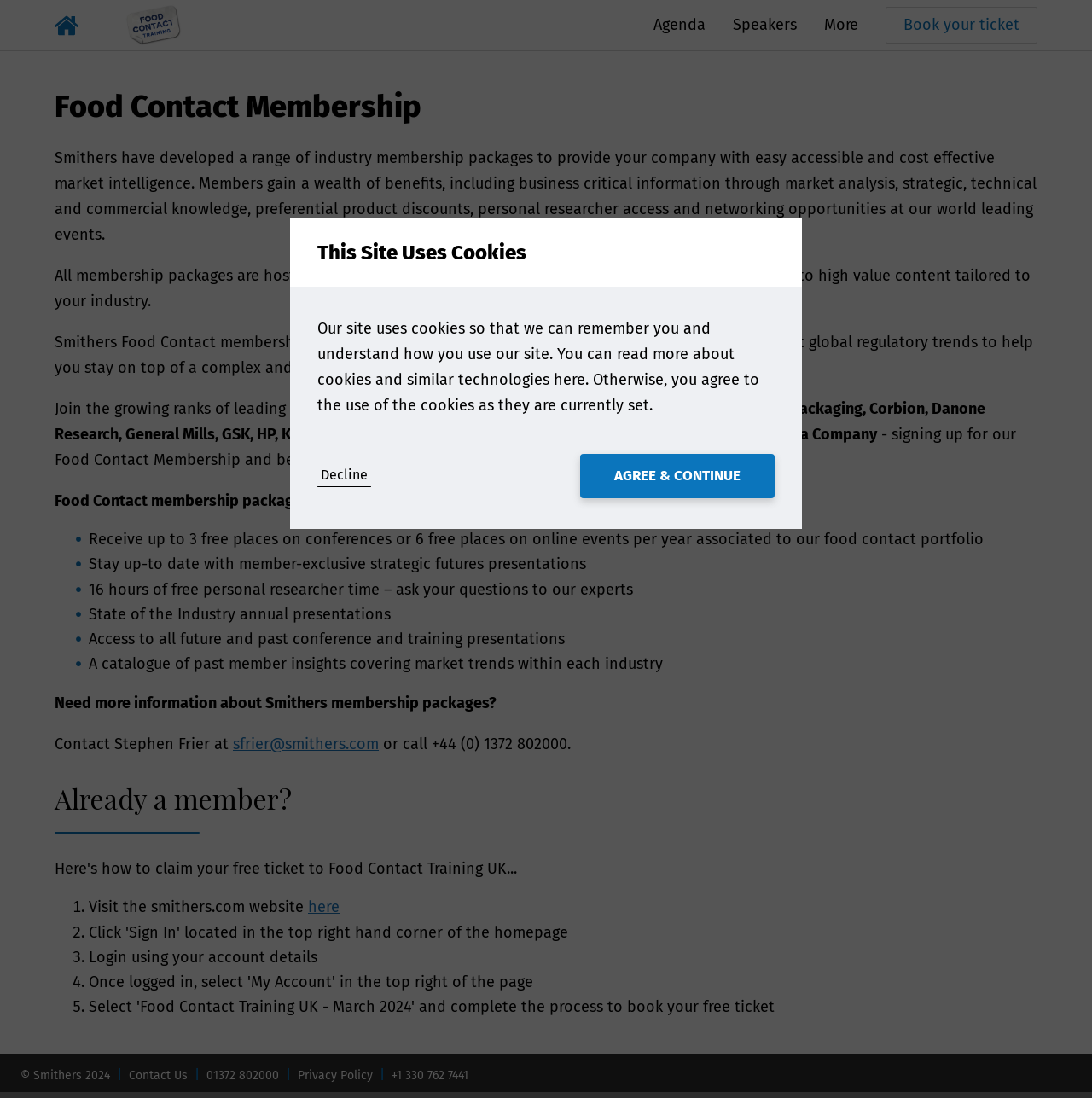Using the provided description Contact Us, find the bounding box coordinates for the UI element. Provide the coordinates in (top-left x, top-left y, bottom-right x, bottom-right y) format, ensuring all values are between 0 and 1.

[0.118, 0.973, 0.172, 0.986]